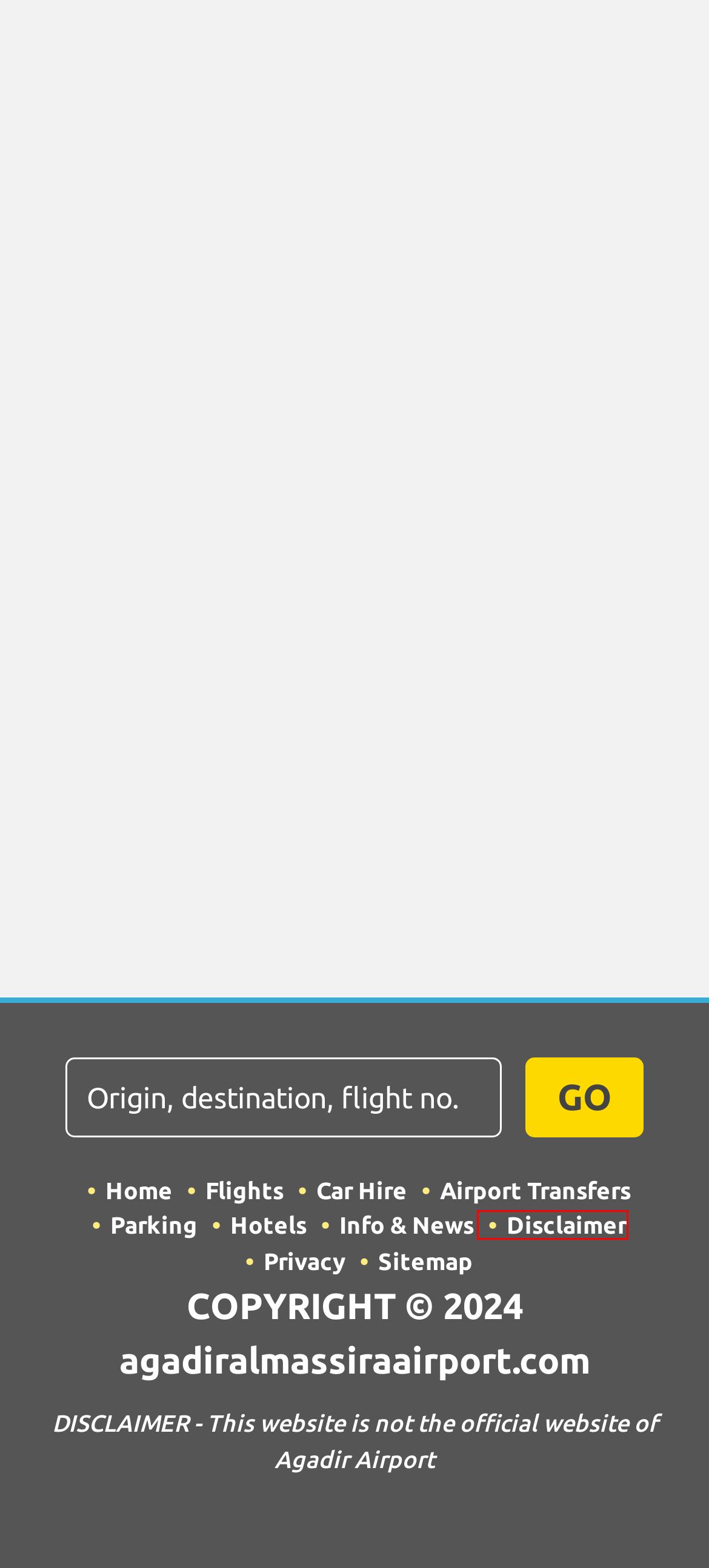You are given a webpage screenshot where a red bounding box highlights an element. Determine the most fitting webpage description for the new page that loads after clicking the element within the red bounding box. Here are the candidates:
A. CHU Mohammed VI Oujda
B. Agadir Airport facilities and nearby attractions
C. Agadir Airport Lounges
D. Sitemap
E. Agadir Tourist Attractions
F. Agadir Airport Flights - Flights to Agadir Airport
G. Live Agadir-Al Massira Airport Arrivals (AGA)
H. Disclaimer

H